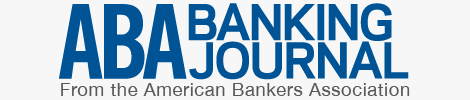Please look at the image and answer the question with a detailed explanation: What type of content does the journal focus on?

The logo and tagline suggest that the journal focuses on providing news, insights, and educational content relevant to banking professionals, emphasizing its connection to the American Bankers Association.